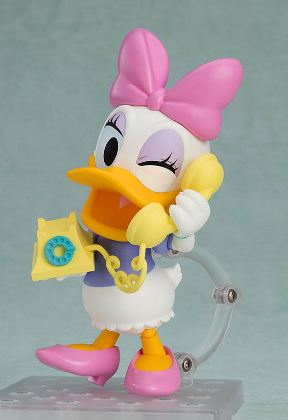Depict the image with a detailed narrative.

The image showcases a charming Nendoroid figure of Daisy Duck, a beloved character from the Disney franchise. In this depiction, Daisy is portrayed in a delightful pose, winking with a cheerful expression. She sports her classic outfit, complete with a pink bow on her head and matching pink heels, embodying her signature style. Daisy is holding a retro rotary phone, emphasizing her playful personality. The figure is designed with intricate details that vividly capture her character, making it a perfect addition for collectors and fans of Disney. This Nendoroid Daisy Duck figure not only symbolizes nostalgia but also serves as a whimsical centerpiece for any collection.